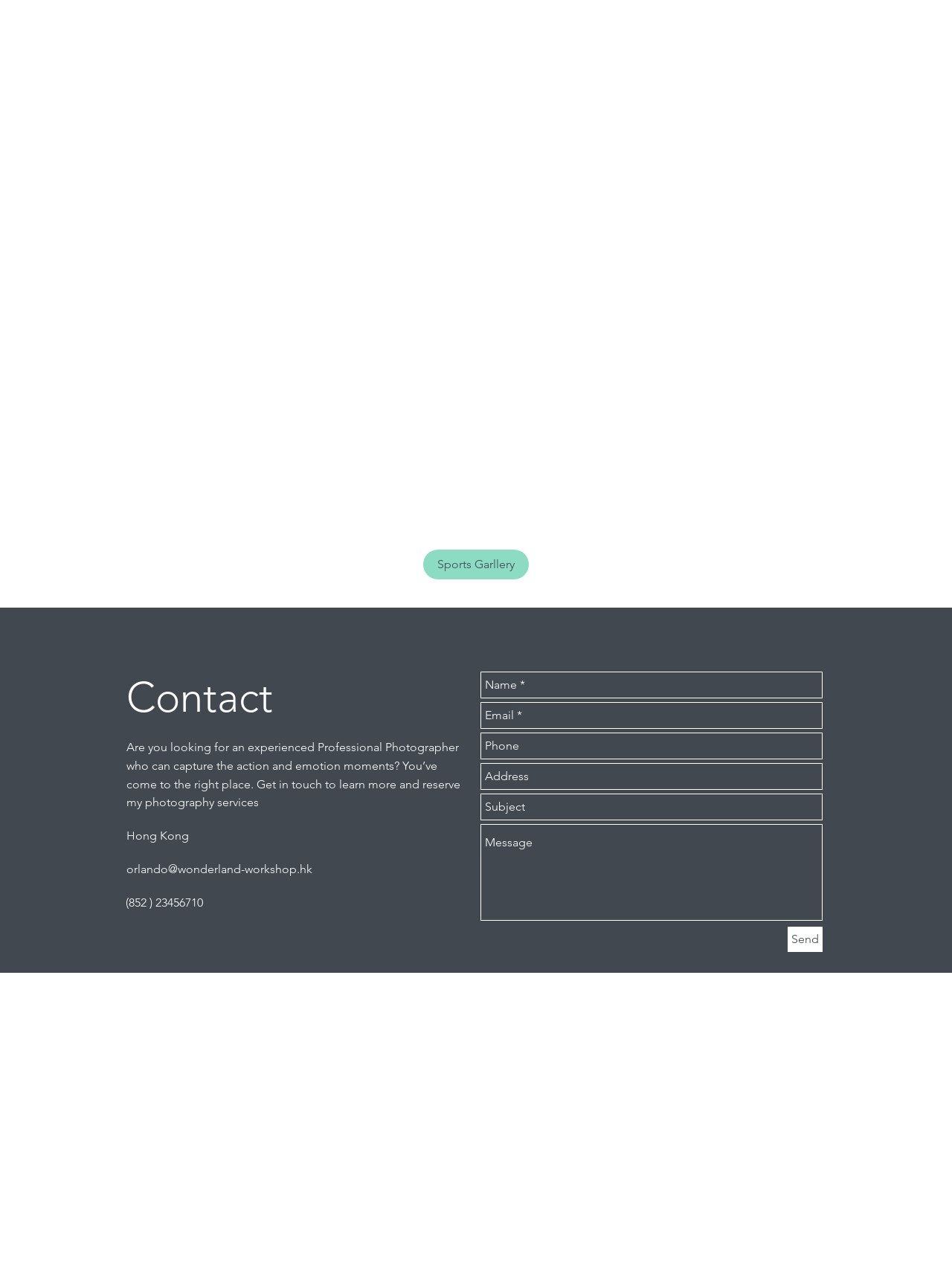Please specify the bounding box coordinates of the element that should be clicked to execute the given instruction: 'Contact the photographer through email'. Ensure the coordinates are four float numbers between 0 and 1, expressed as [left, top, right, bottom].

[0.133, 0.677, 0.328, 0.688]